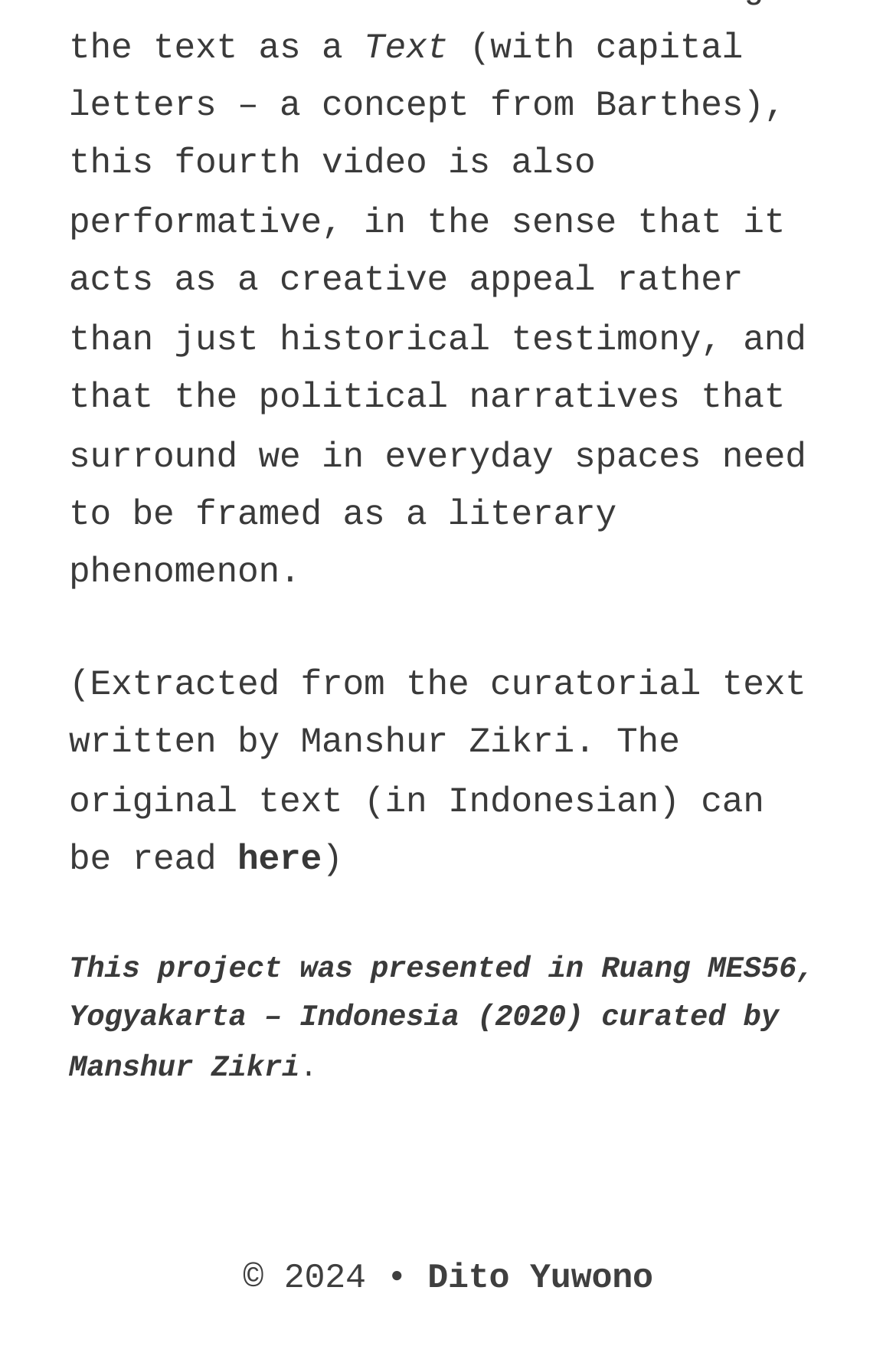Use a single word or phrase to answer this question: 
What is the language of the original curatorial text?

Indonesian